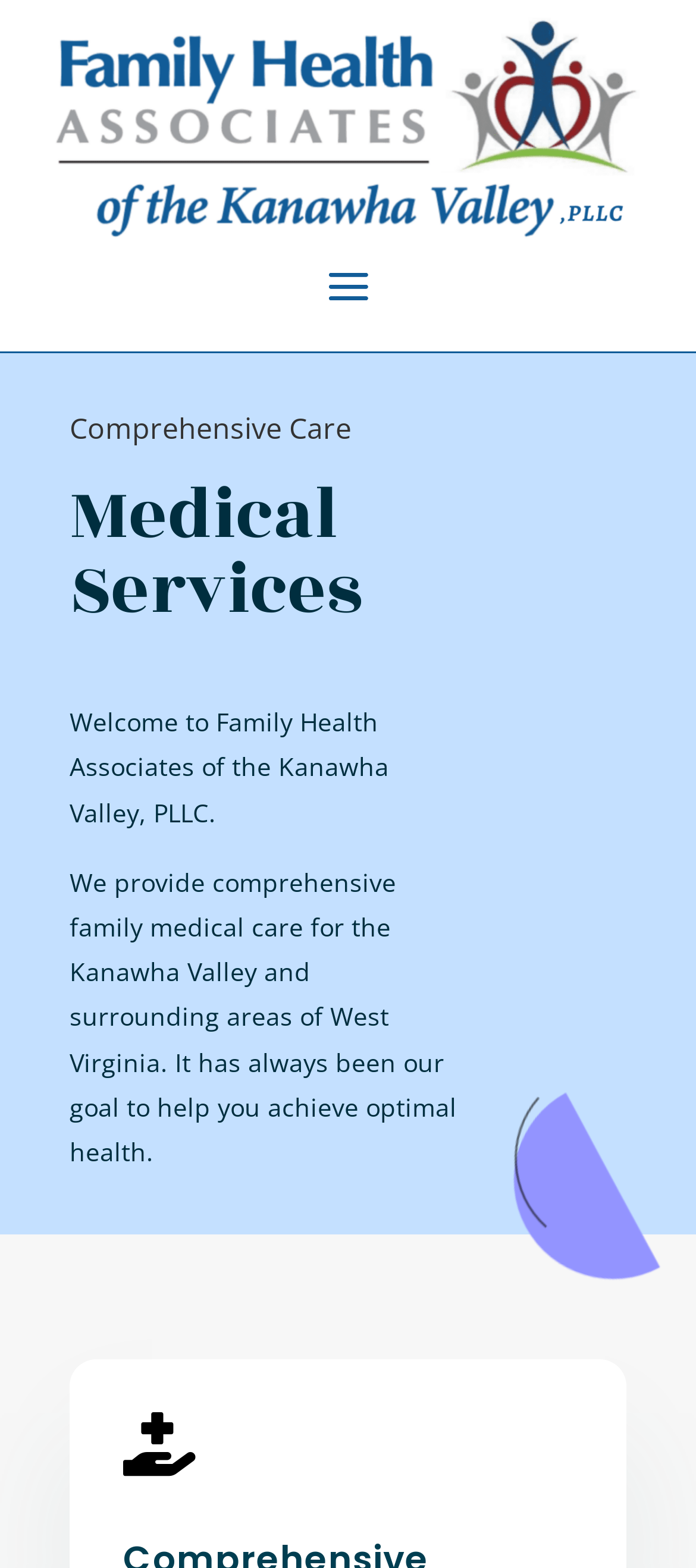Refer to the image and provide a thorough answer to this question:
What type of care do they provide?

The heading 'Comprehensive Care' and the text 'We provide comprehensive family medical care for the Kanawha Valley and surrounding areas of West Virginia' indicate that they provide comprehensive family medical care.